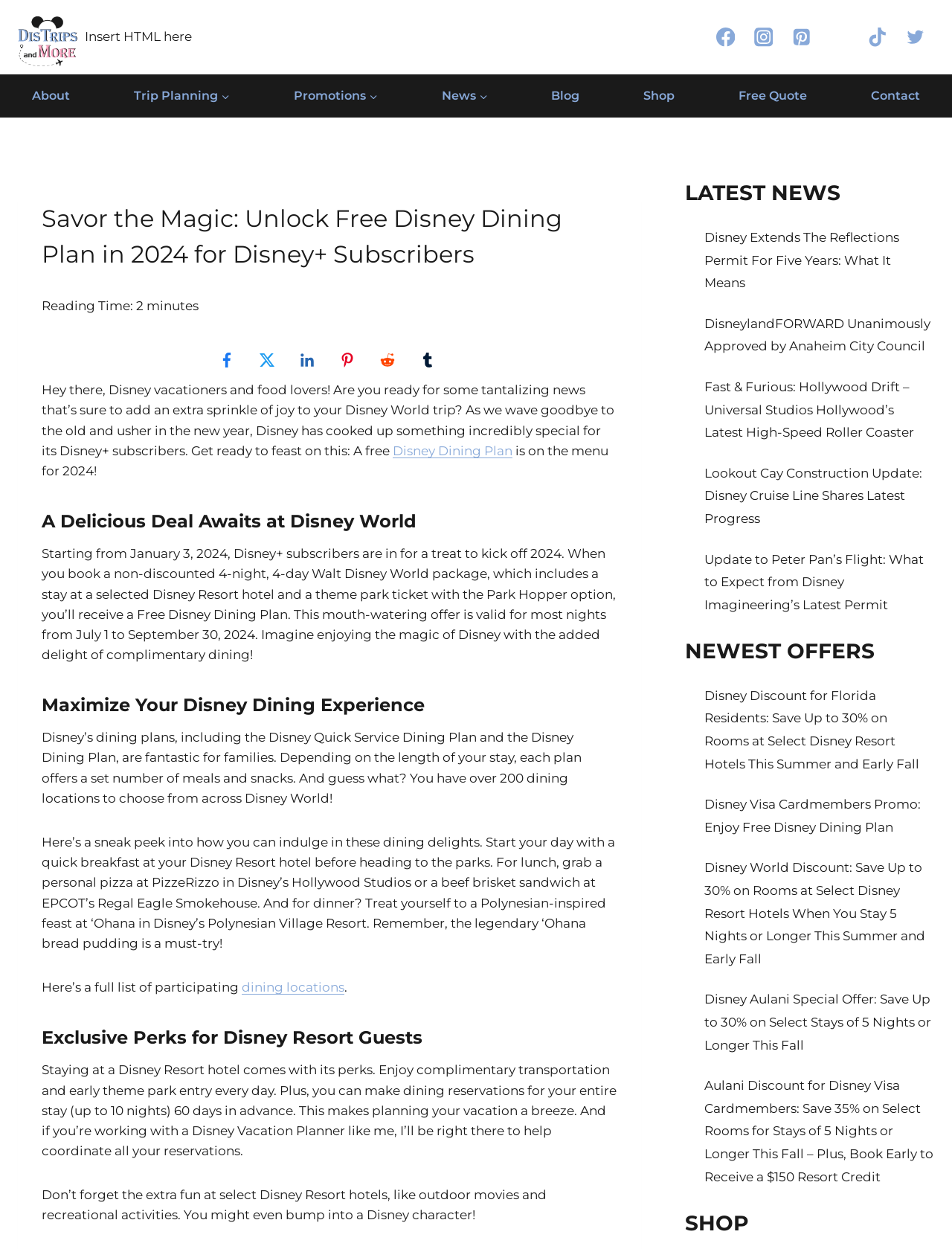Determine the bounding box coordinates of the section I need to click to execute the following instruction: "Click on the Facebook link". Provide the coordinates as four float numbers between 0 and 1, i.e., [left, top, right, bottom].

[0.742, 0.015, 0.782, 0.045]